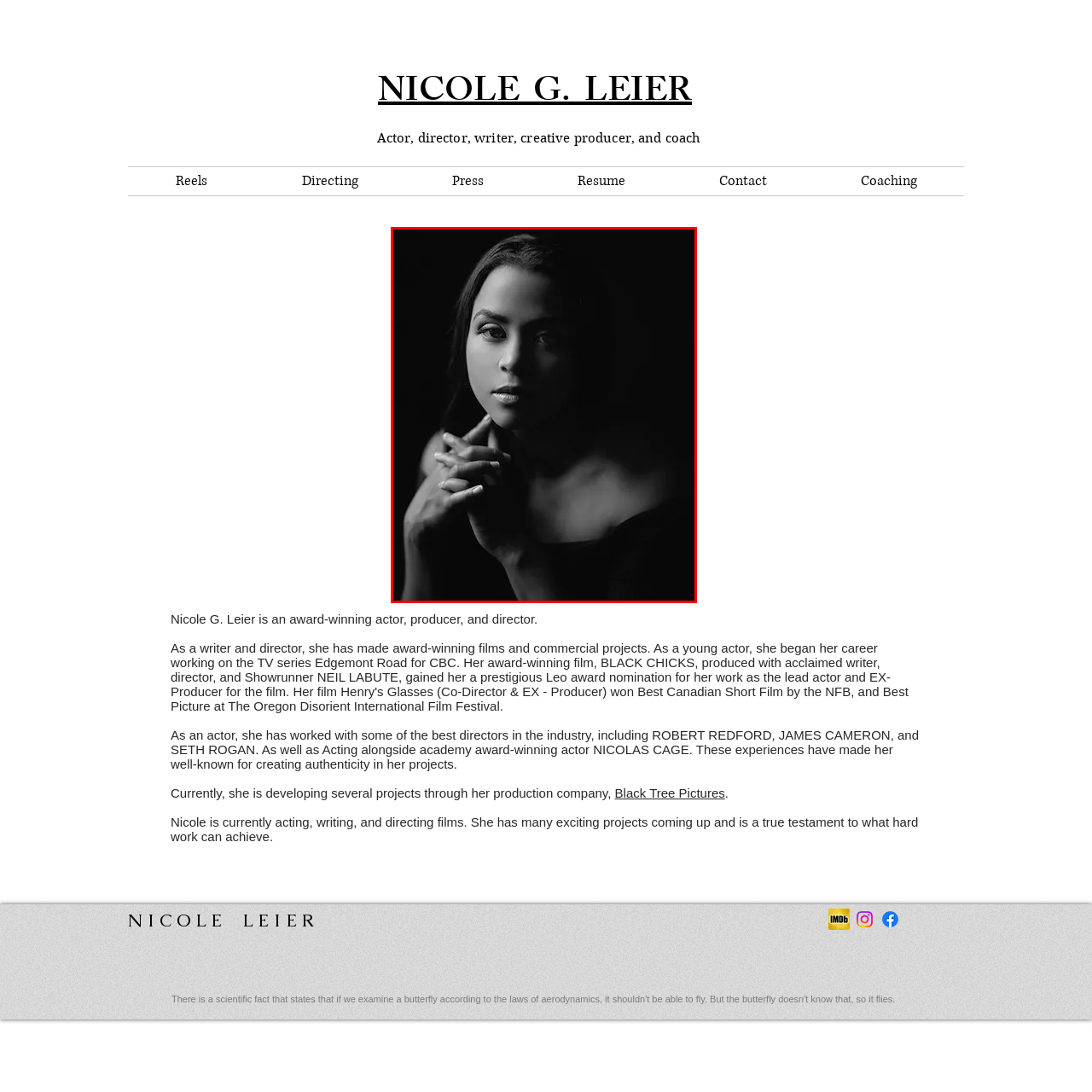Examine the portion of the image marked by the red rectangle, What is Nicole G. Leier holding near her chin? Answer concisely using a single word or phrase.

her hands